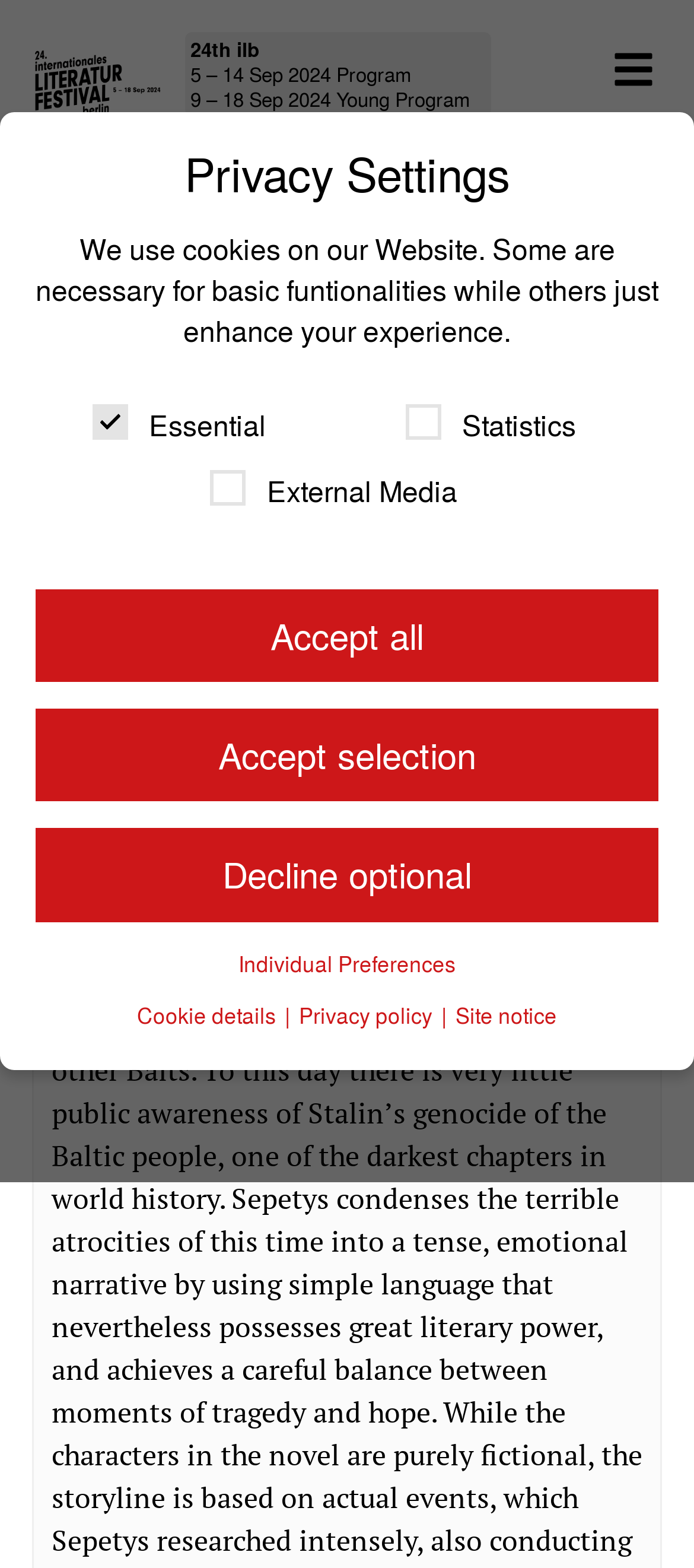Given the webpage screenshot, identify the bounding box of the UI element that matches this description: "parent_node: Statistics name="cookieGroup[]" value="statistics"".

[0.829, 0.257, 0.863, 0.272]